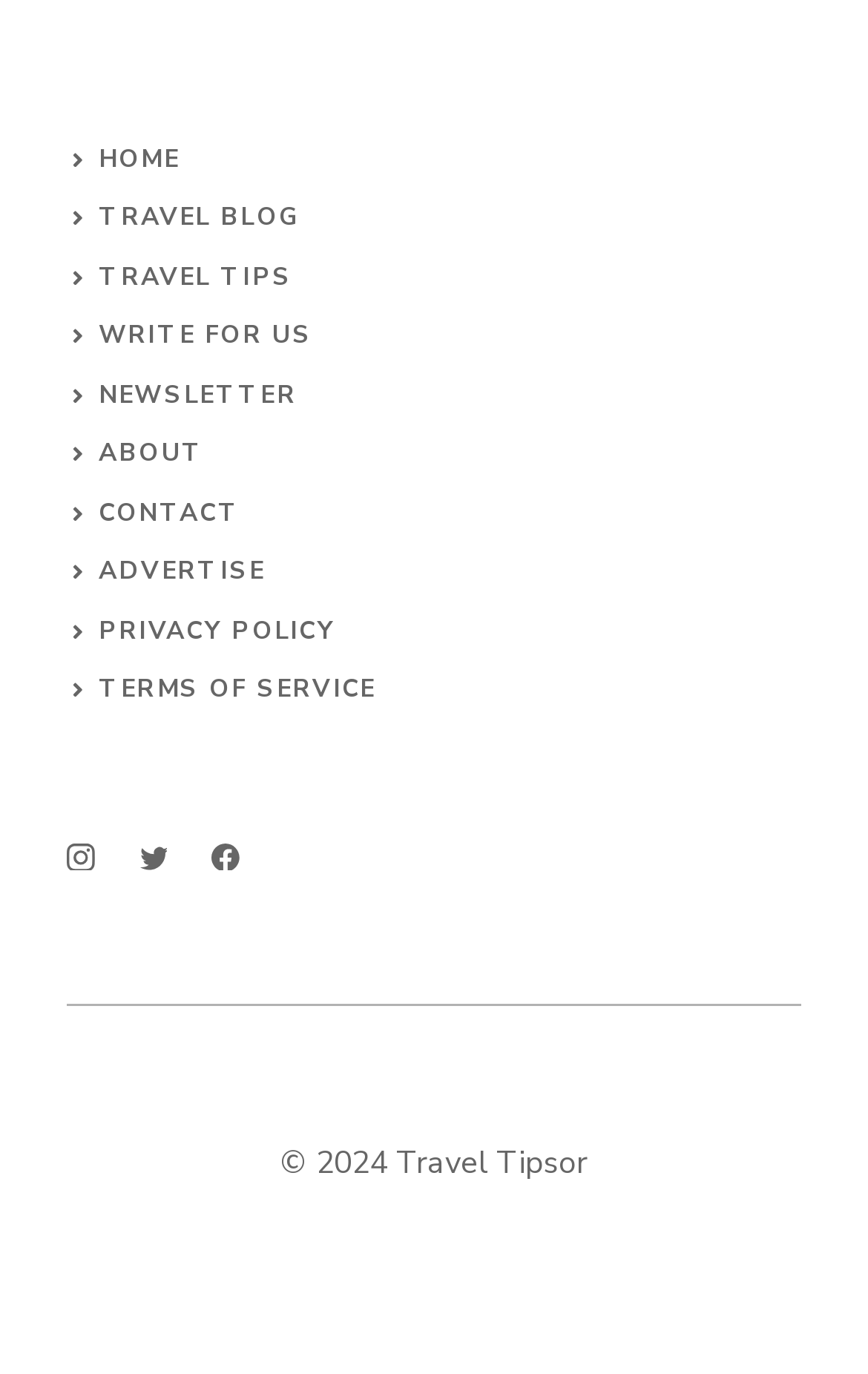What is the first menu item?
Provide a fully detailed and comprehensive answer to the question.

The first menu item is 'HOME' which is a link located at the top left of the webpage with a bounding box of [0.114, 0.103, 0.207, 0.128].